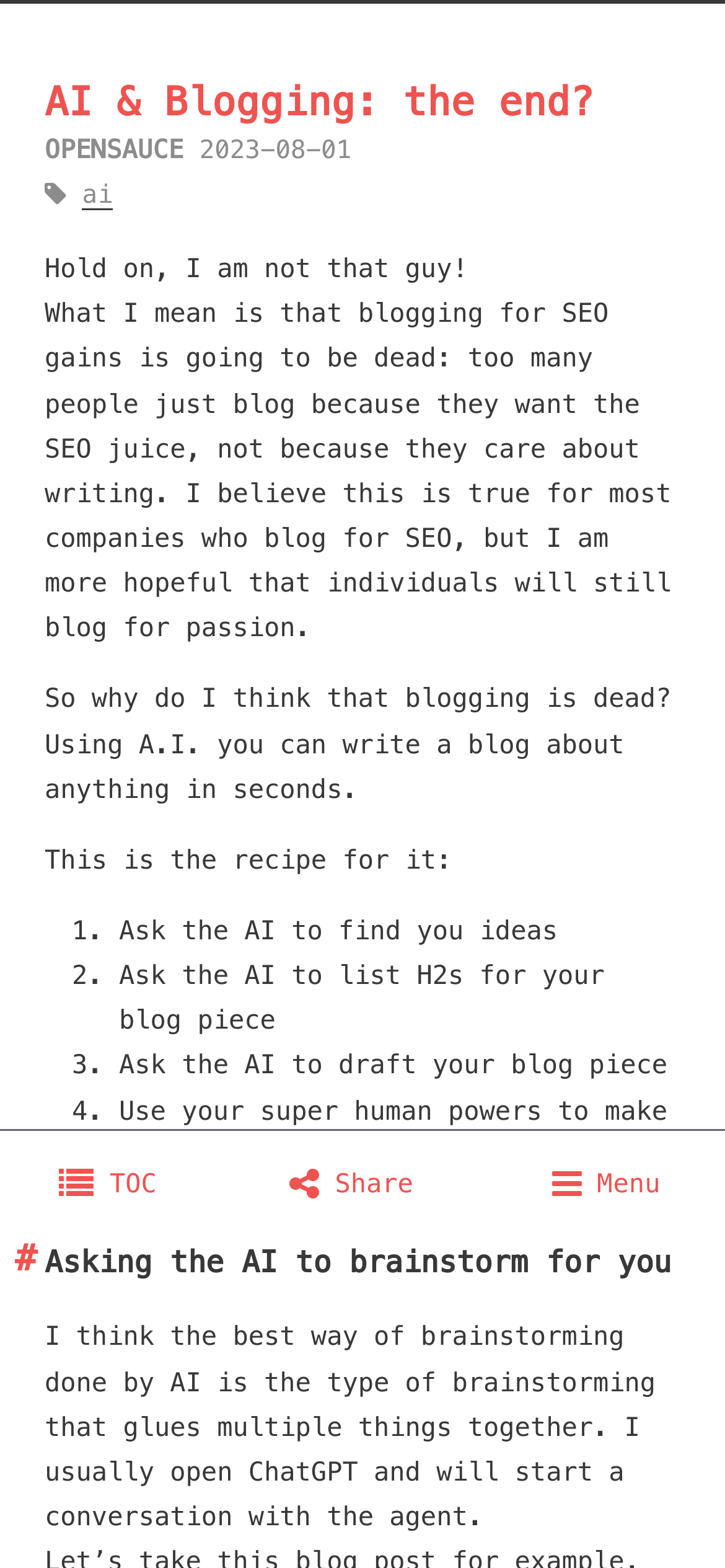Provide a single word or phrase answer to the question: 
What is the author's concern about blogging?

Blogging for SEO gains